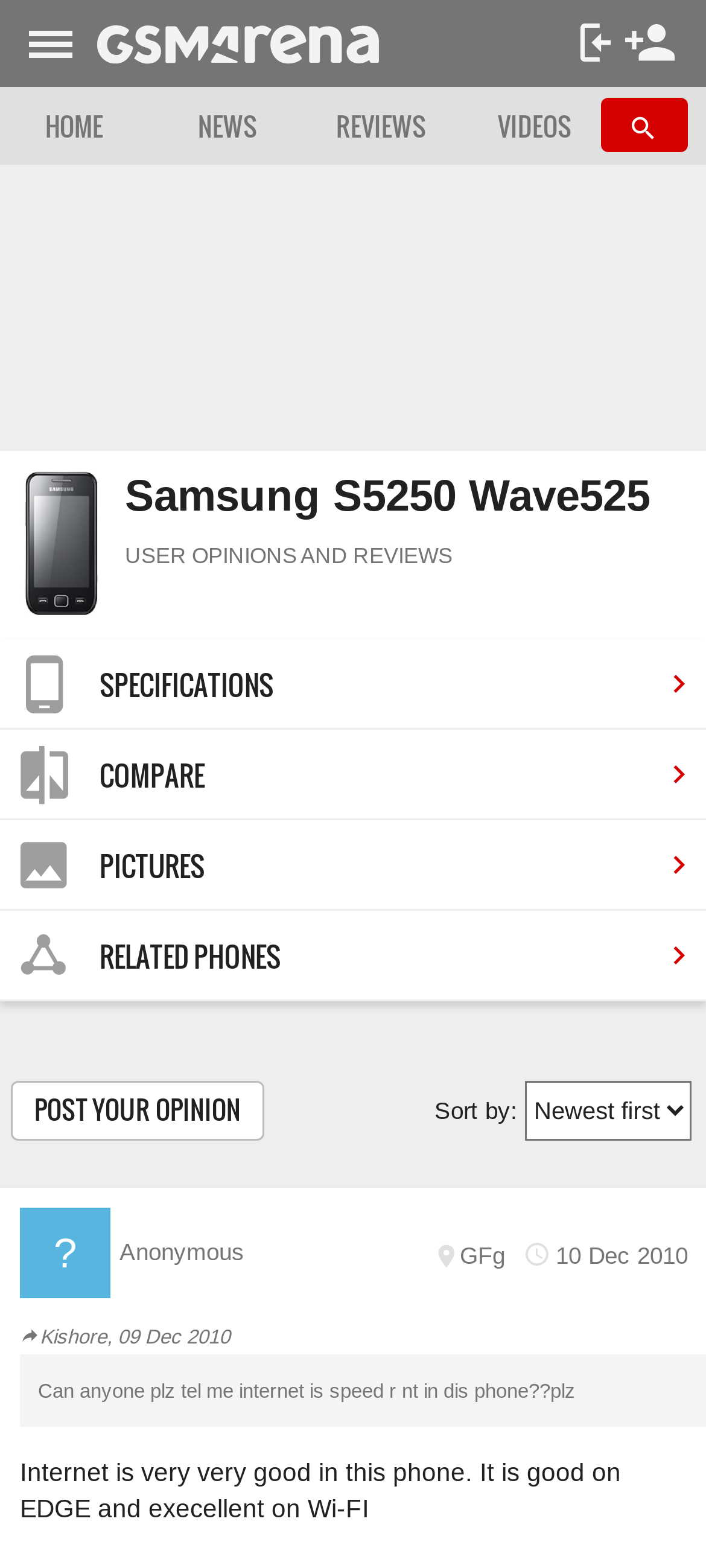Can you specify the bounding box coordinates of the area that needs to be clicked to fulfill the following instruction: "View Samsung S5250 Wave525 phone specifications"?

[0.0, 0.407, 1.0, 0.465]